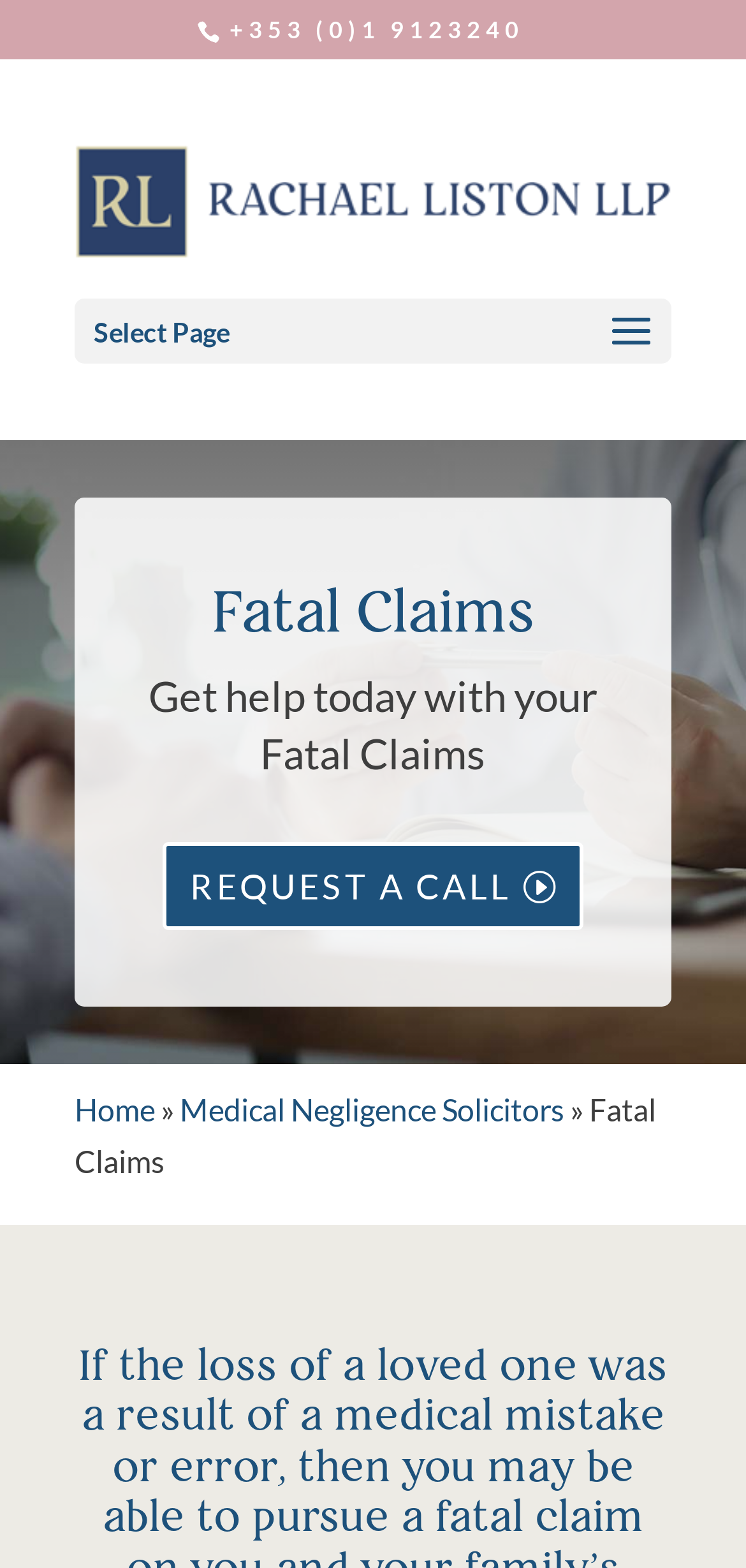Provide the bounding box coordinates of the HTML element this sentence describes: "alt="Rachael Liston Medical Negligence Solicitors"". The bounding box coordinates consist of four float numbers between 0 and 1, i.e., [left, top, right, bottom].

[0.1, 0.113, 0.9, 0.137]